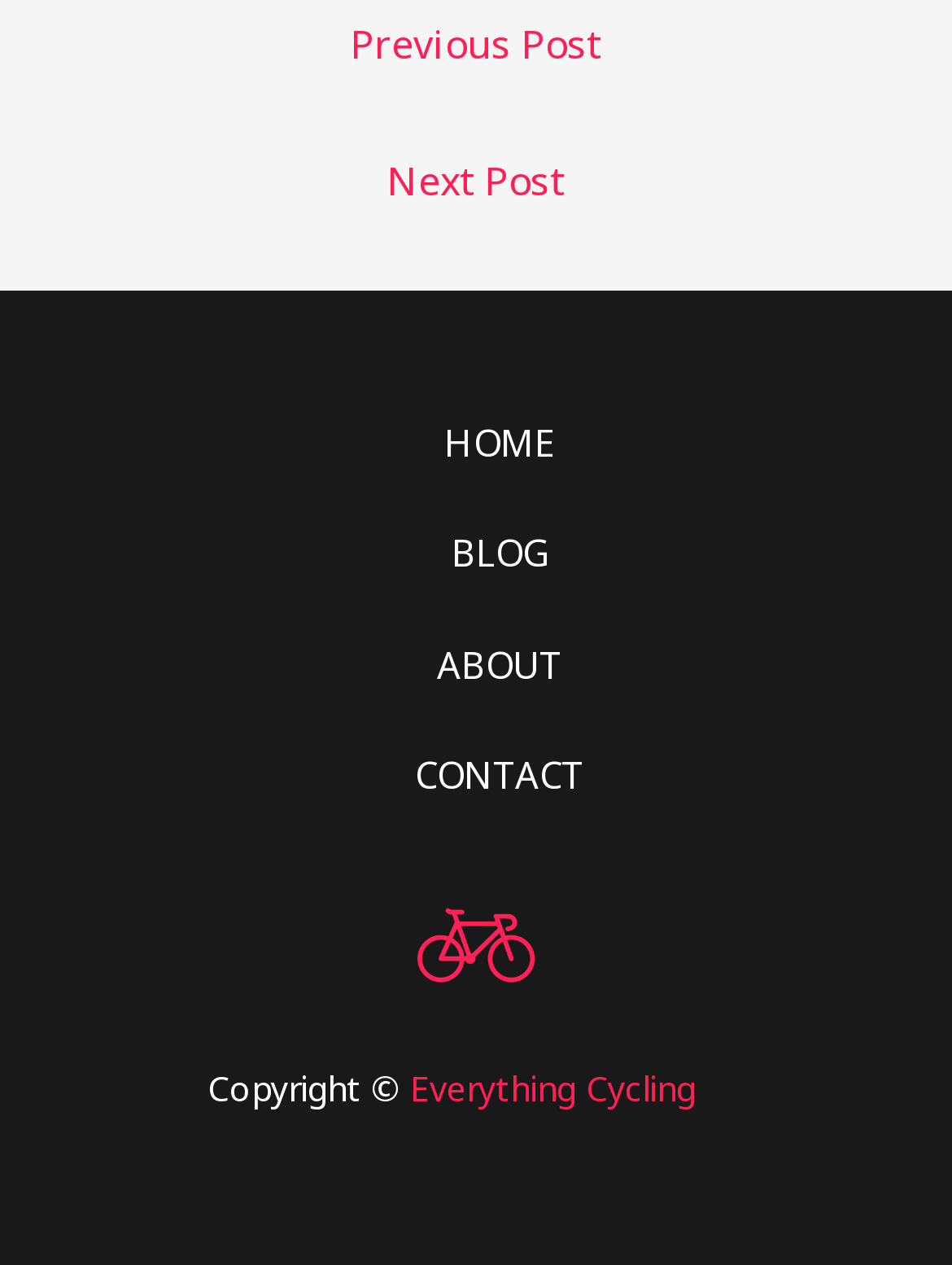From the webpage screenshot, predict the bounding box coordinates (top-left x, top-left y, bottom-right x, bottom-right y) for the UI element described here: Next Post →

[0.045, 0.11, 0.955, 0.182]